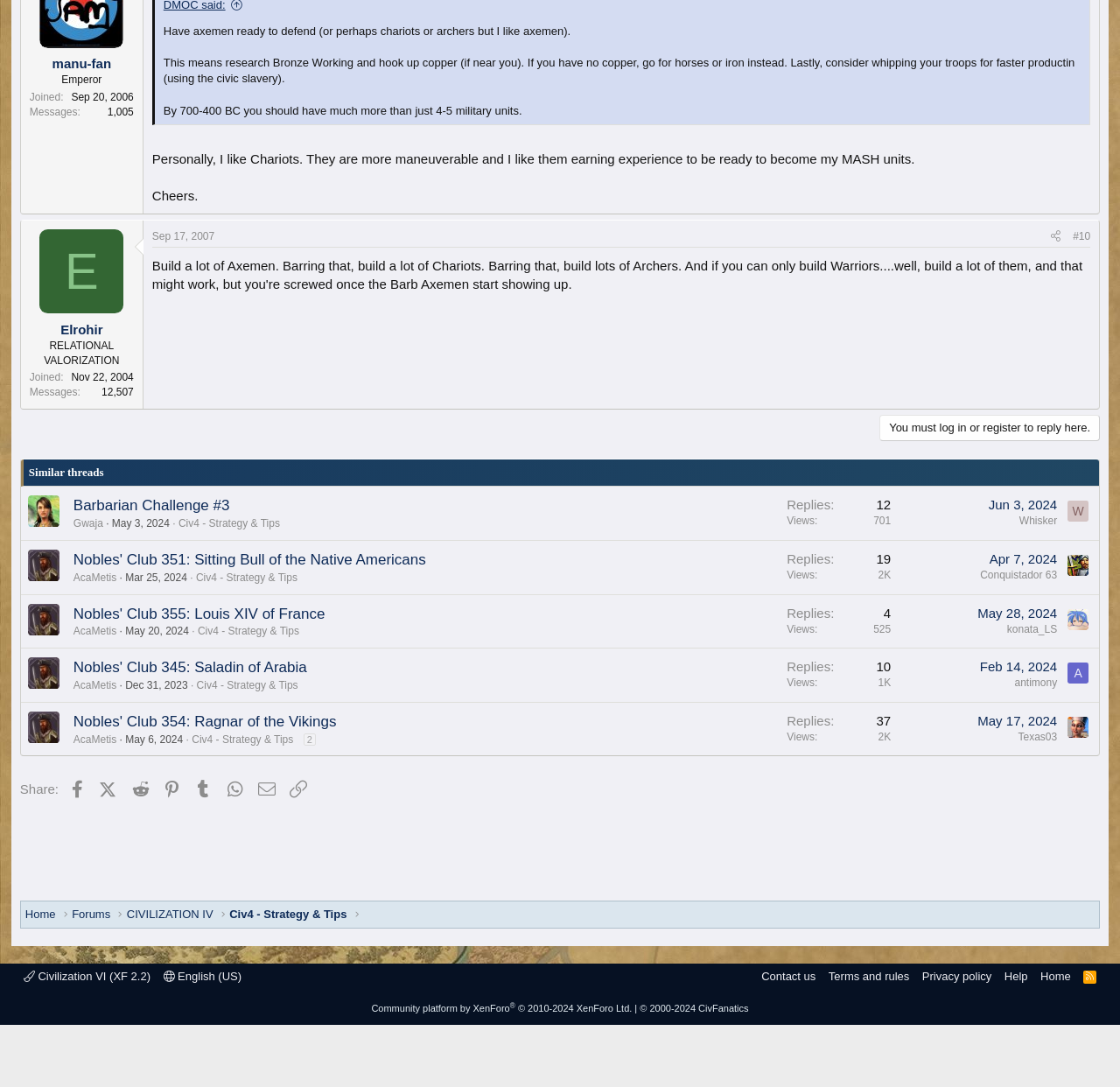How many replies are there in the thread?
Look at the screenshot and provide an in-depth answer.

The number of replies in the thread can be found in the description list detail element under the 'Views' term, which is 701.